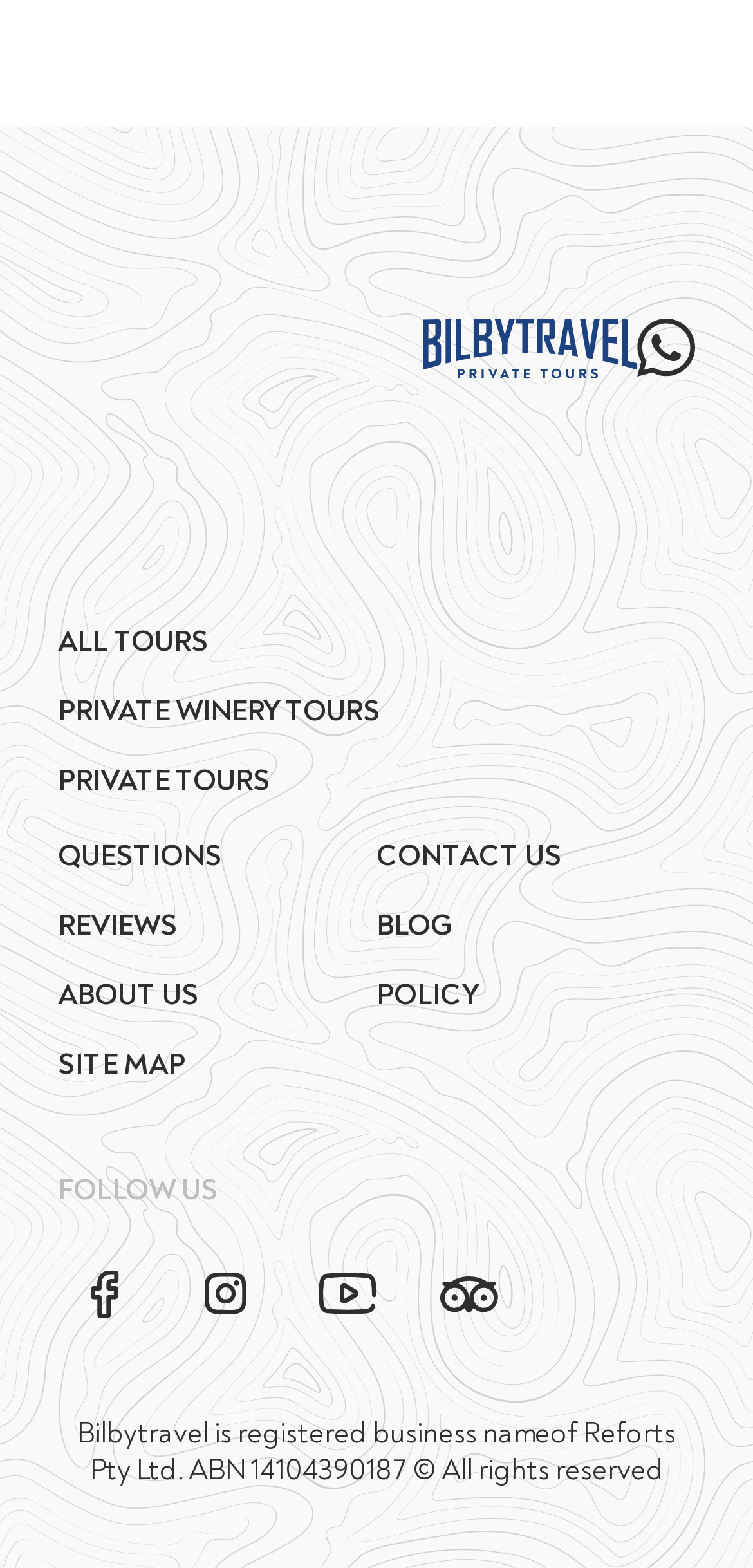How many social media links are there?
Provide a one-word or short-phrase answer based on the image.

4